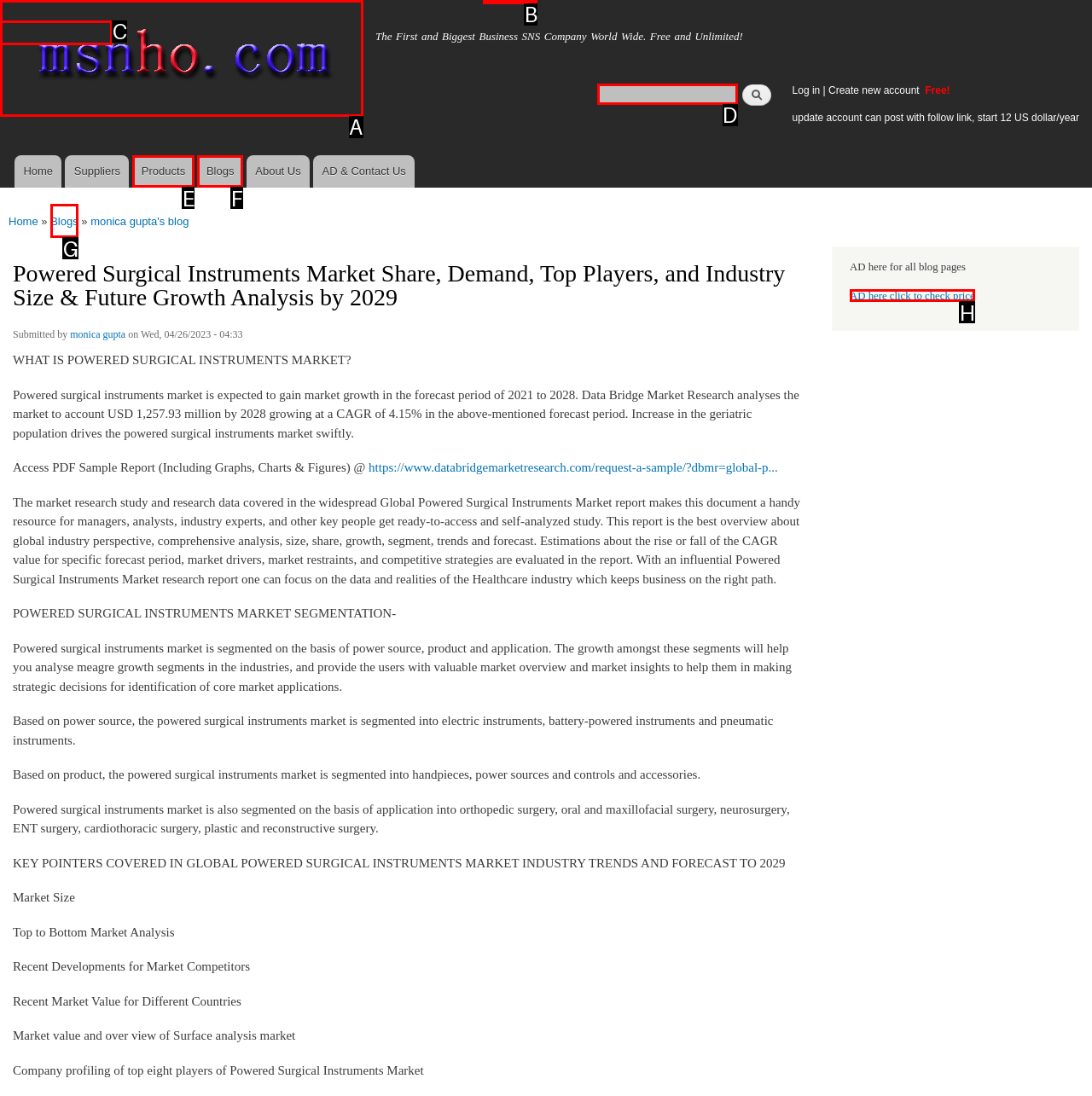Identify the HTML element to click to execute this task: Search for something Respond with the letter corresponding to the proper option.

D